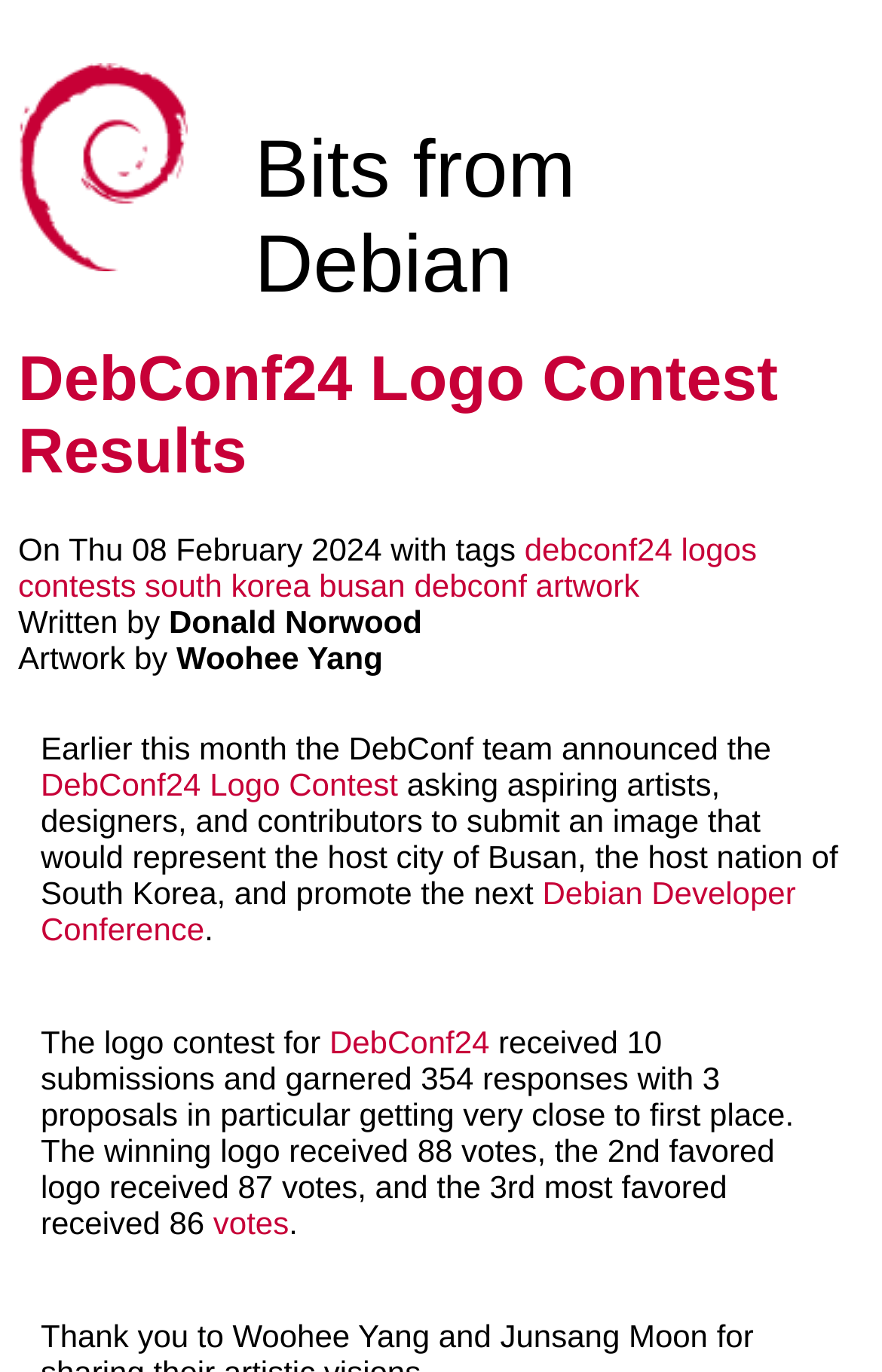Who wrote the blog post?
Using the image provided, answer with just one word or phrase.

Donald Norwood